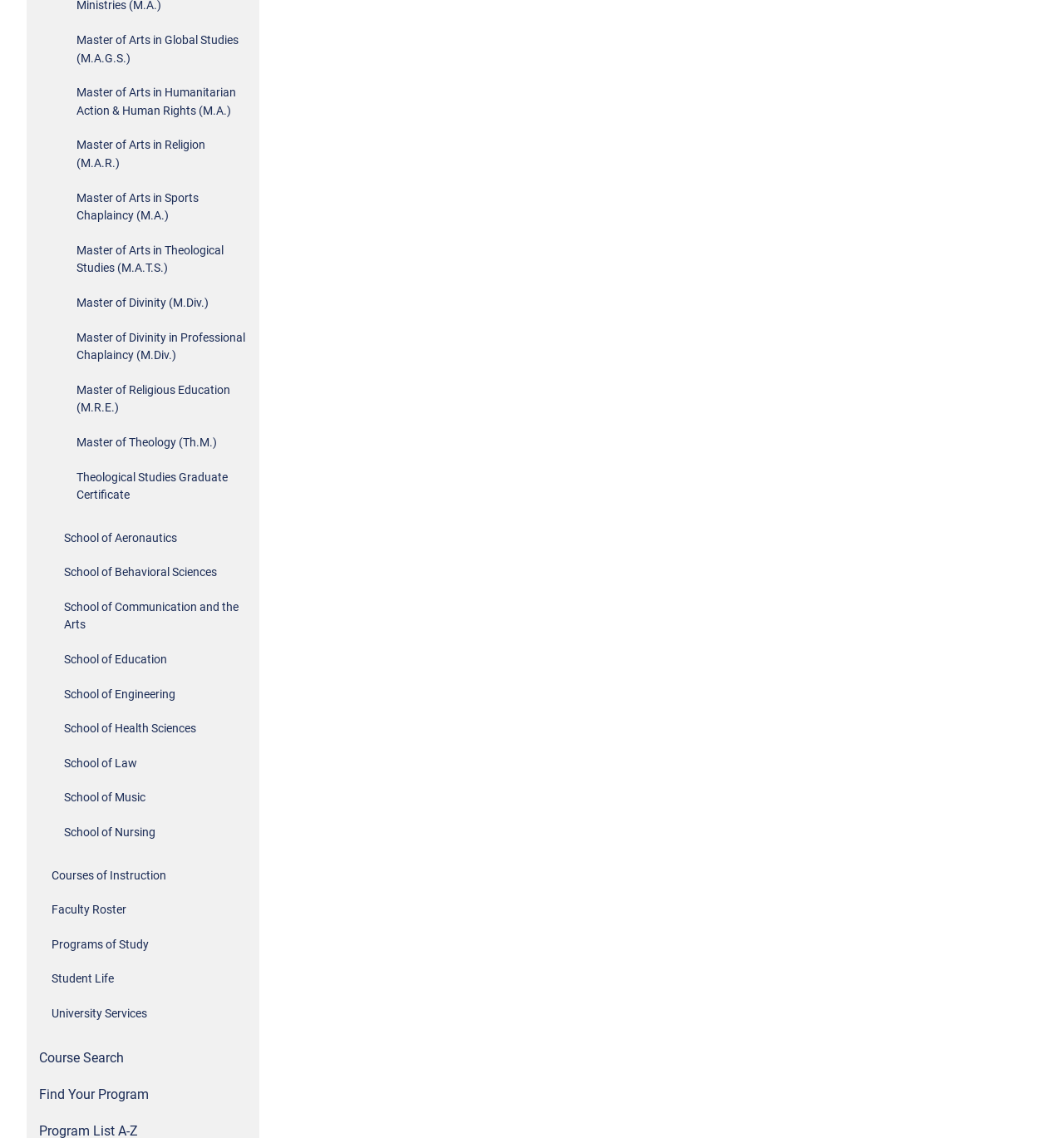Please find the bounding box coordinates of the clickable region needed to complete the following instruction: "Explore Master of Arts in Global Studies program". The bounding box coordinates must consist of four float numbers between 0 and 1, i.e., [left, top, right, bottom].

[0.068, 0.024, 0.236, 0.063]